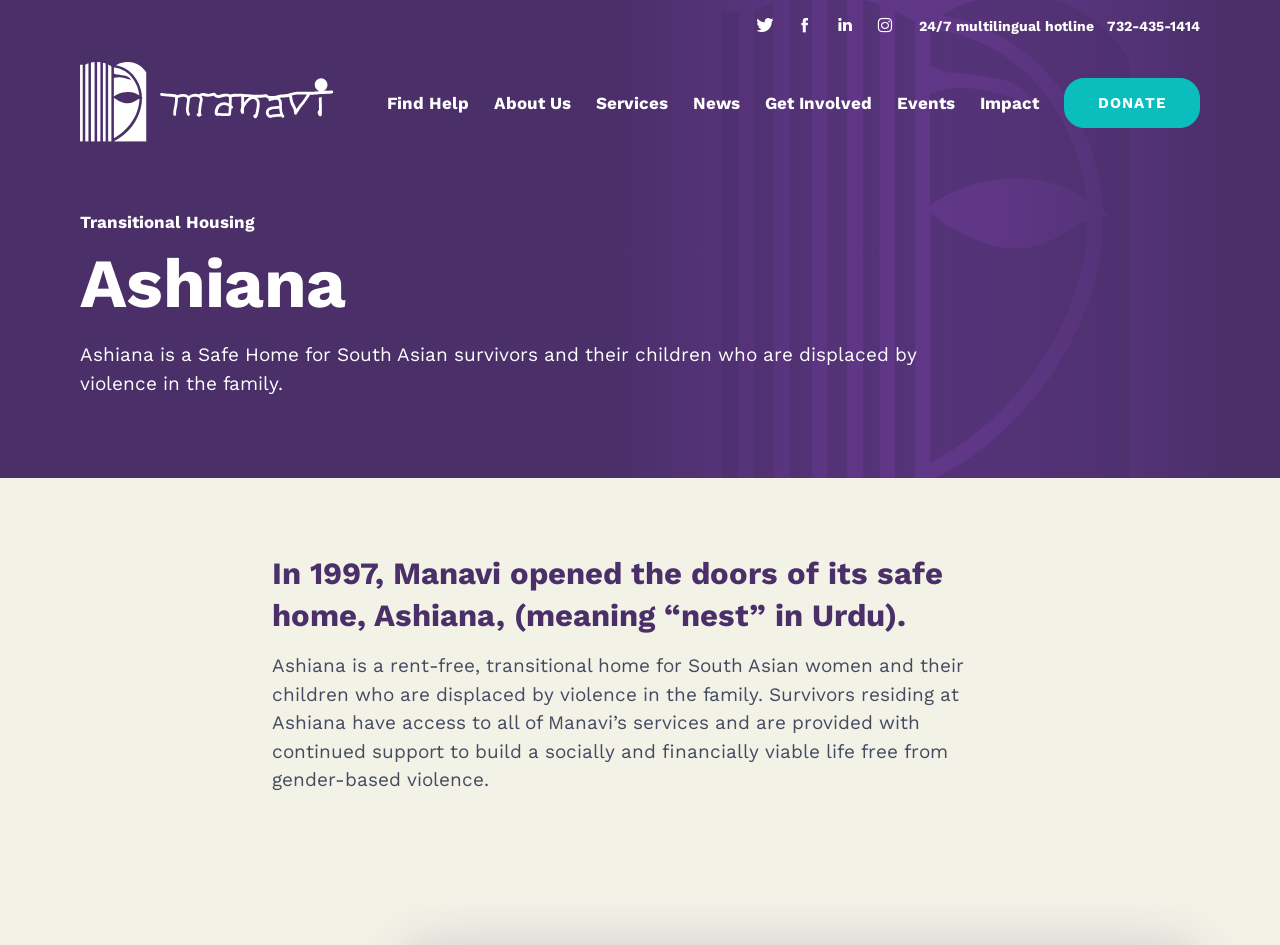Can you give a comprehensive explanation to the question given the content of the image?
What services are provided at Ashiana?

I found the answer by reading the static text 'Survivors residing at Ashiana have access to all of Manavi’s services and are provided with continued support to build a socially and financially viable life free from gender-based violence.' This text indicates that all of Manavi's services are provided at Ashiana.